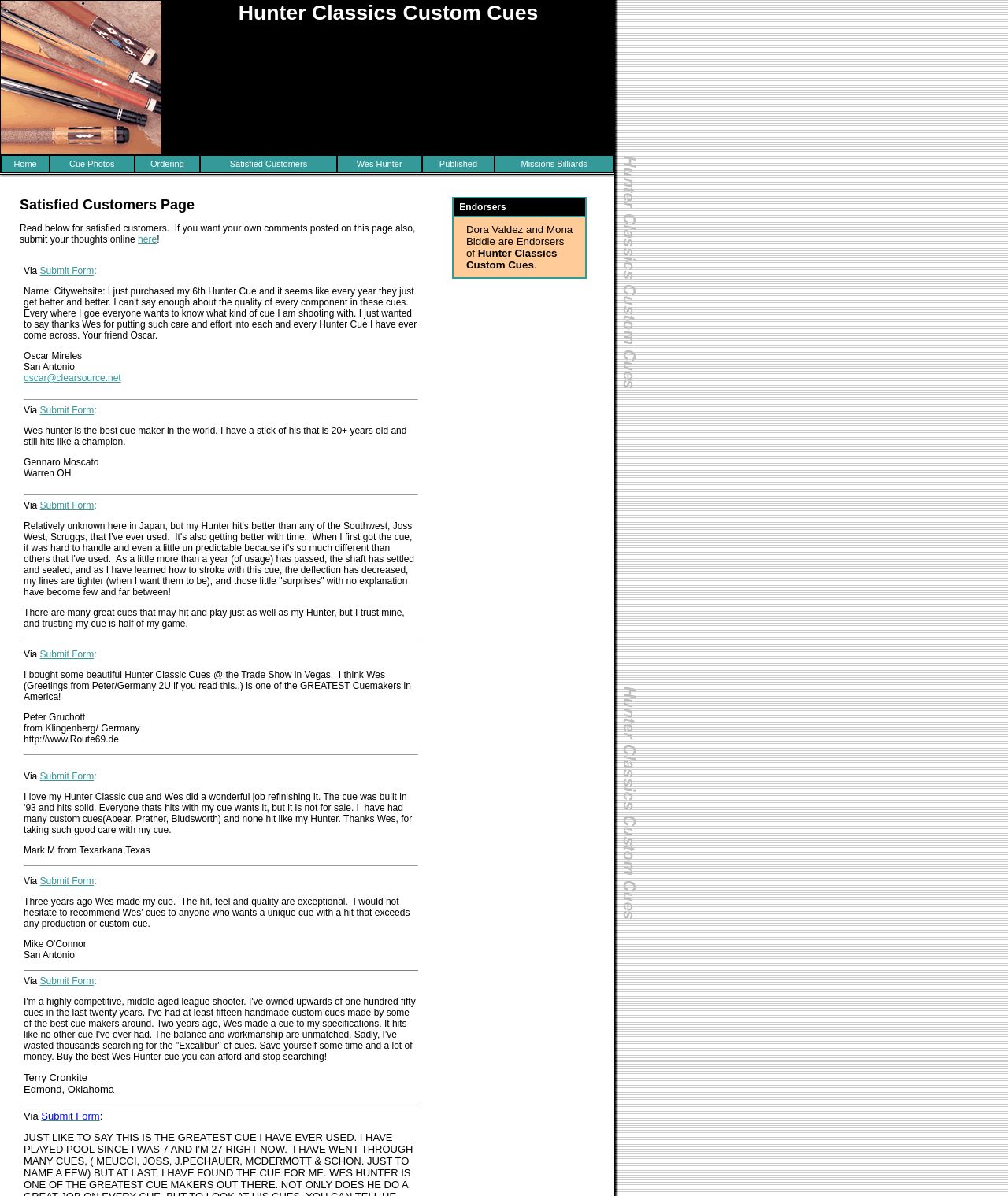Determine the bounding box for the UI element described here: "\ Privacy Policy".

None